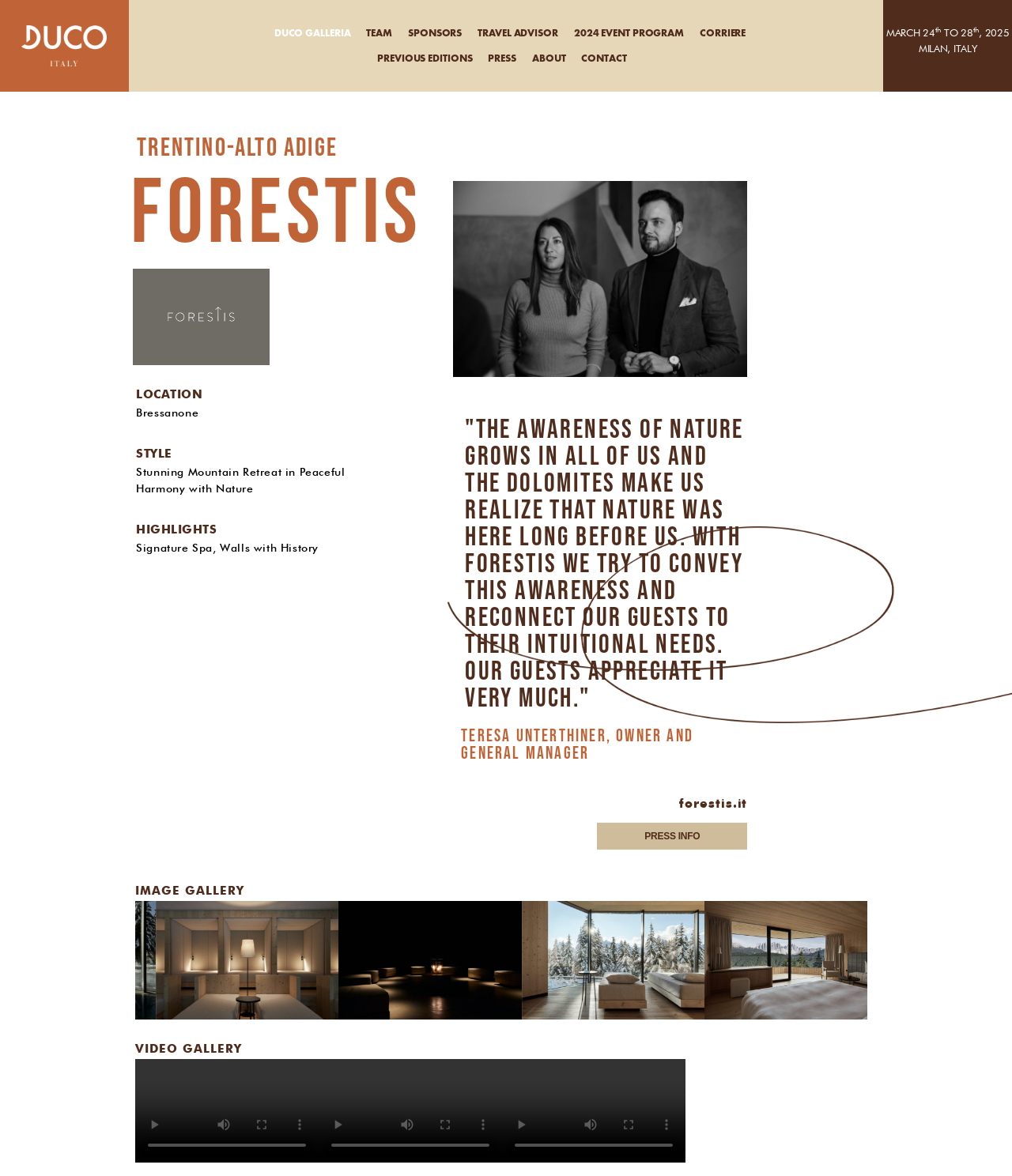Please identify the bounding box coordinates of the element on the webpage that should be clicked to follow this instruction: "Read more about the location". The bounding box coordinates should be given as four float numbers between 0 and 1, formatted as [left, top, right, bottom].

[0.135, 0.346, 0.196, 0.356]